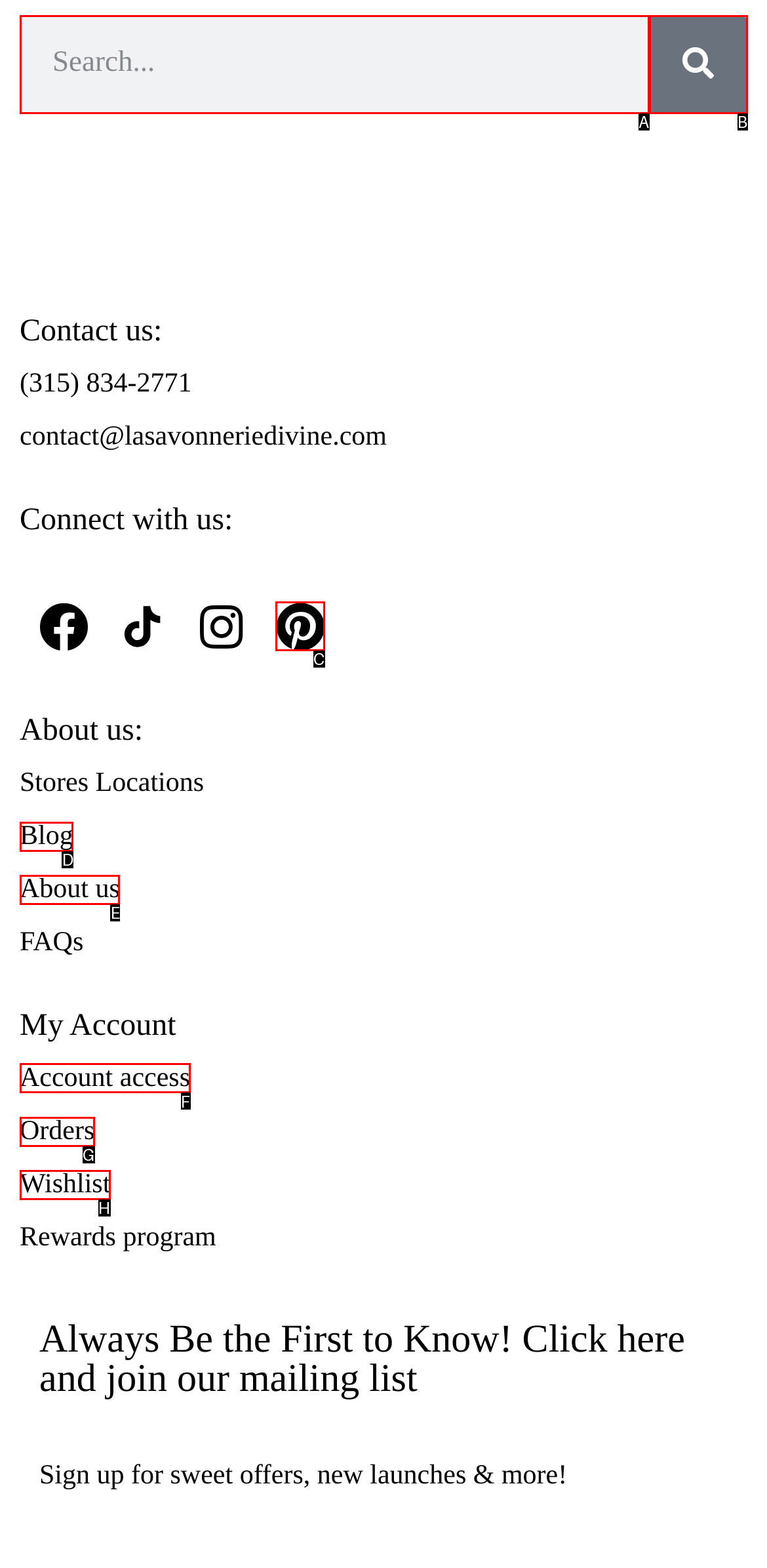From the available options, which lettered element should I click to complete this task: Access my account?

F